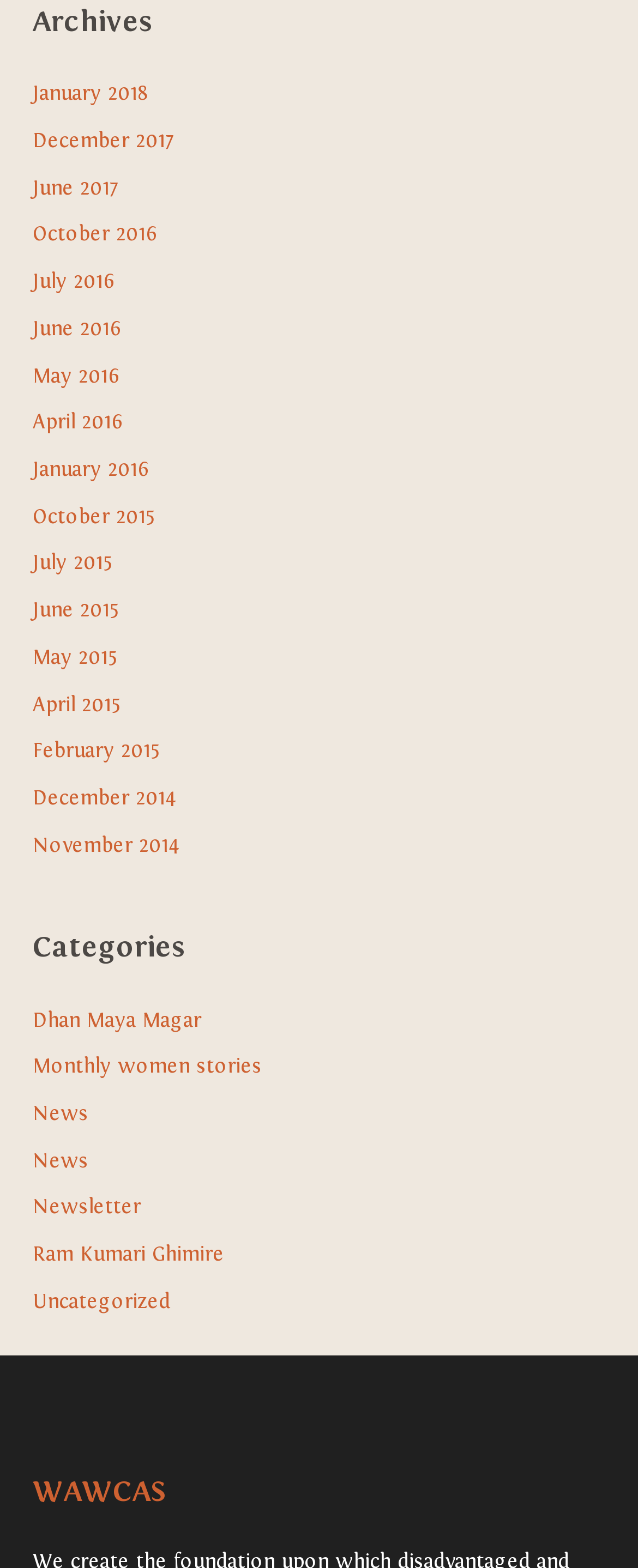Please analyze the image and provide a thorough answer to the question:
What type of content is available on this website?

The presence of links to news and stories, such as 'Monthly women stories' and 'News', suggests that this website contains news and stories, possibly related to women's issues or empowerment.